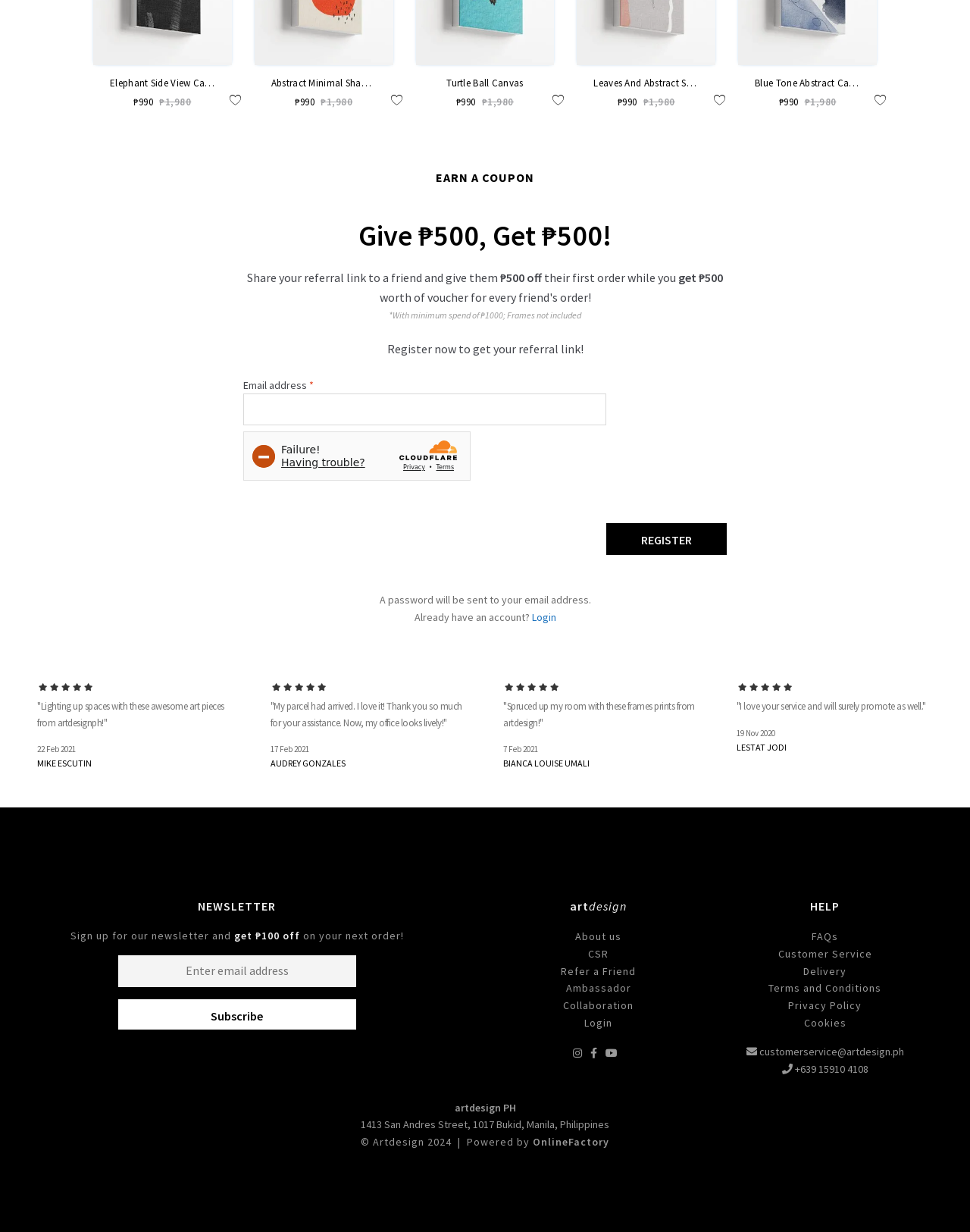Determine the bounding box coordinates for the UI element matching this description: "artdesign PH".

[0.468, 0.893, 0.532, 0.904]